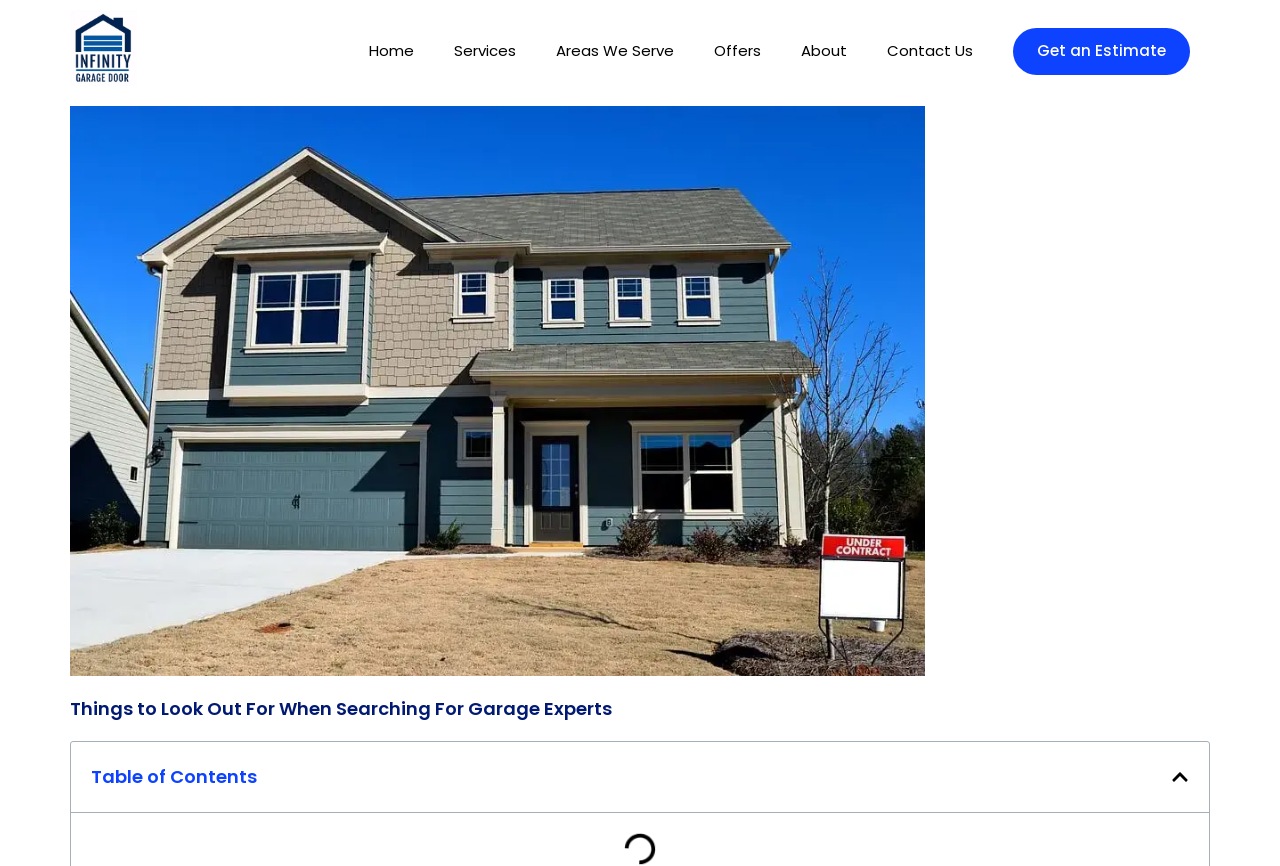Give a one-word or short phrase answer to the question: 
Is the table of contents expanded?

Yes